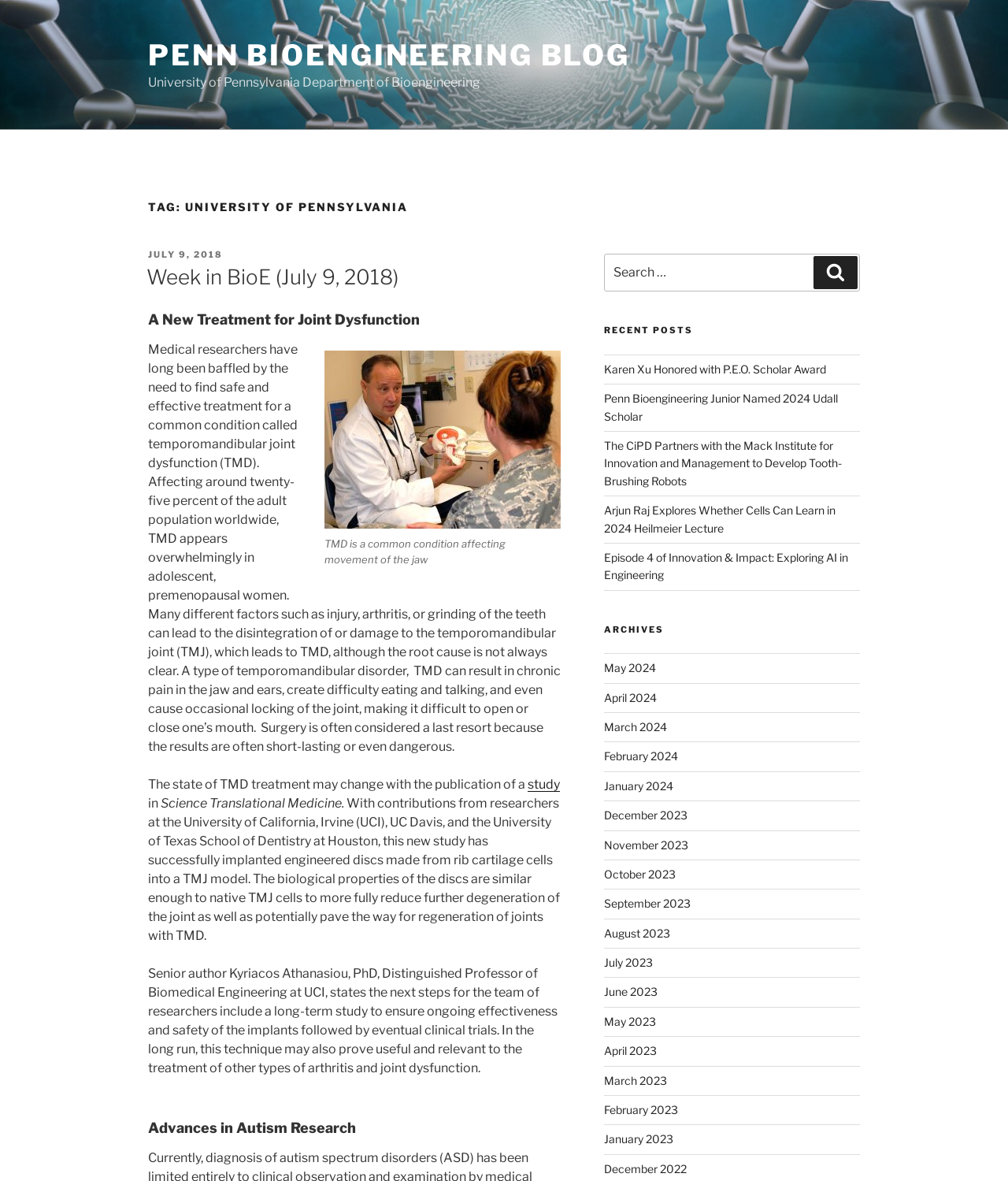Determine the bounding box coordinates for the area that needs to be clicked to fulfill this task: "Search for something". The coordinates must be given as four float numbers between 0 and 1, i.e., [left, top, right, bottom].

None